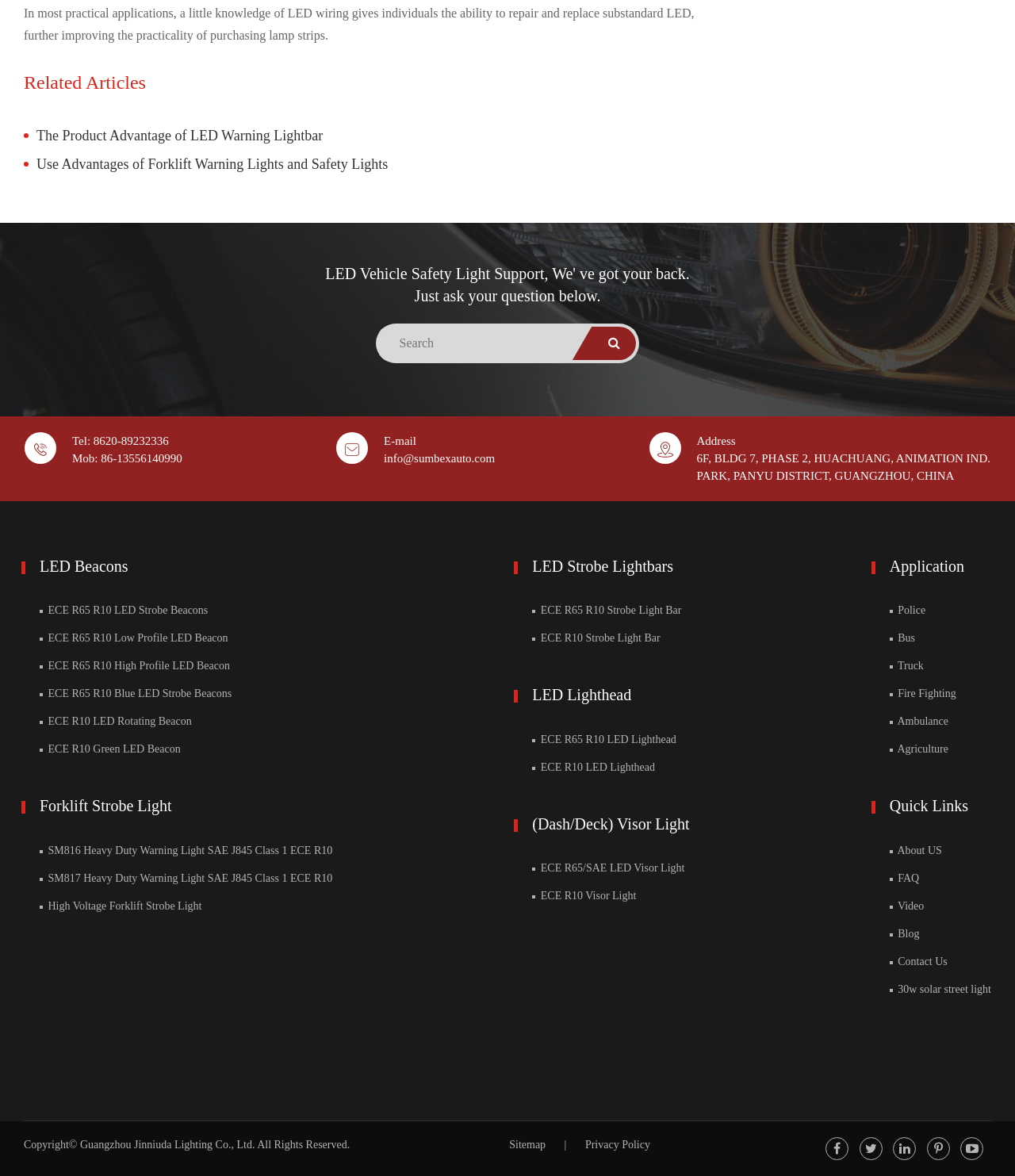Refer to the image and provide an in-depth answer to the question:
What is the company's email address?

The company's email address can be found in the contact information section, which is located at the bottom of the webpage. The section includes the company's address, phone number, and email address. The email address is info@sumbexauto.com.